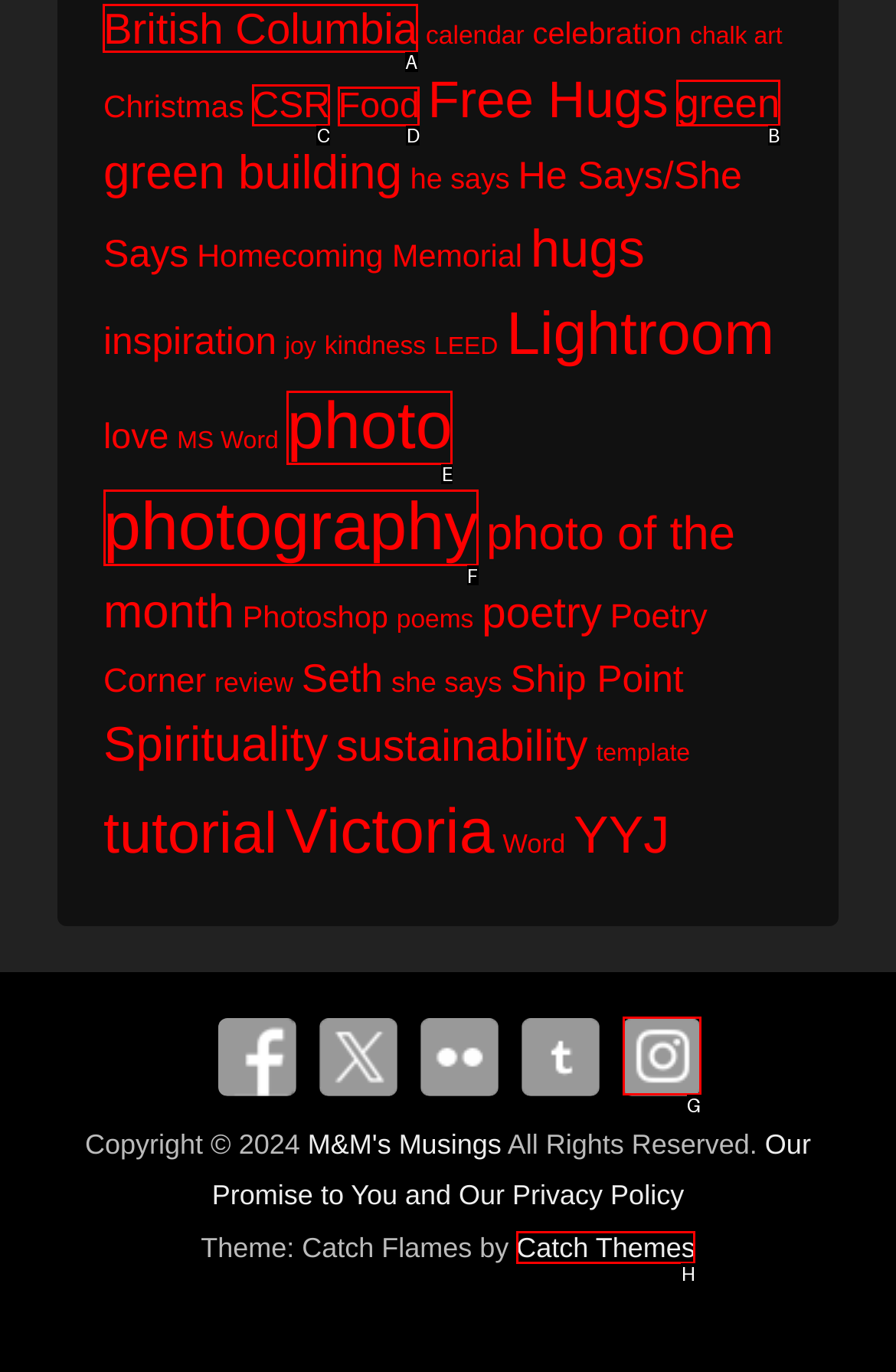Given the task: Click on British Columbia, tell me which HTML element to click on.
Answer with the letter of the correct option from the given choices.

A